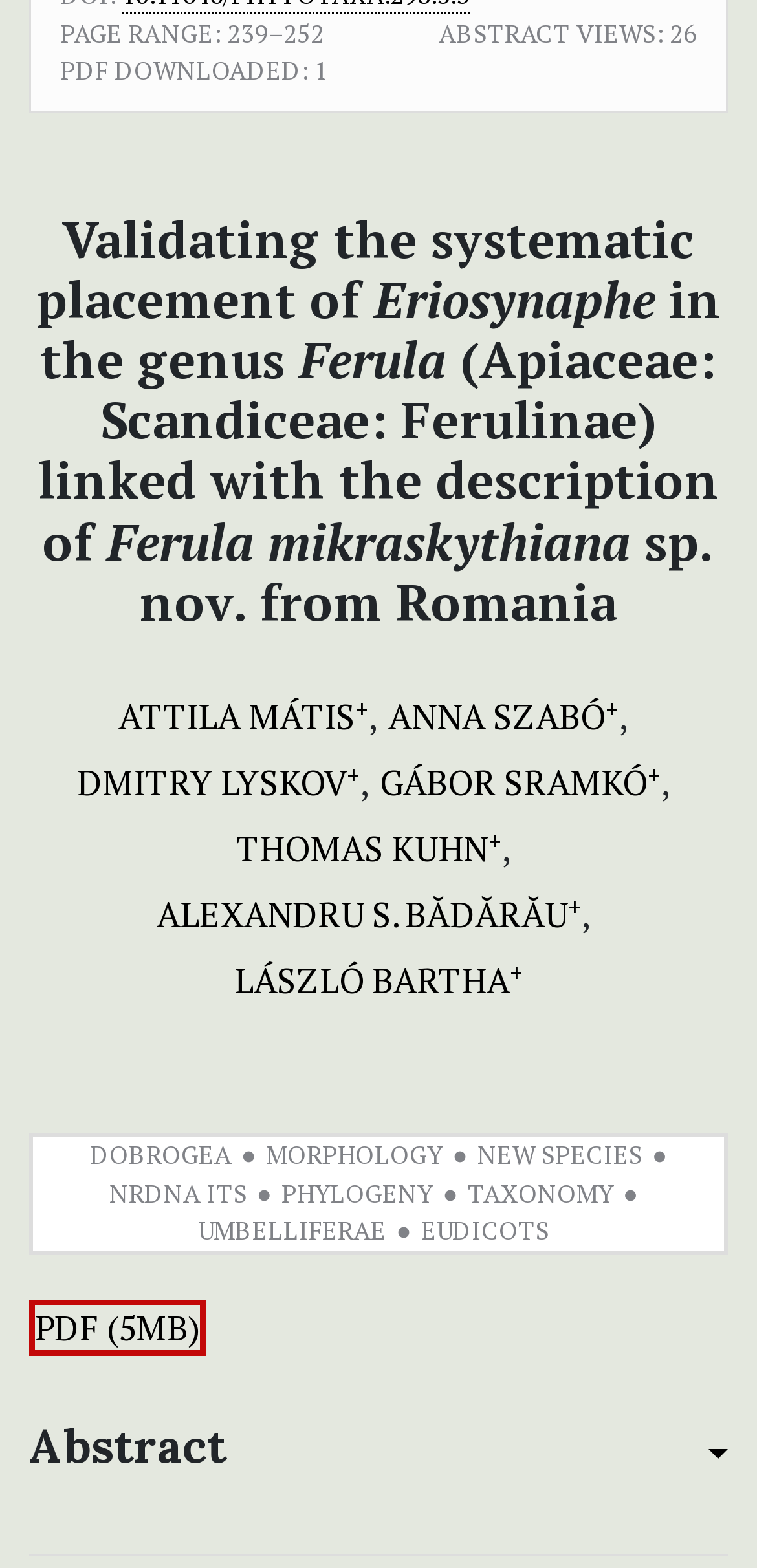Please locate the bounding box coordinates for the element that should be clicked to achieve the following instruction: "Explore the taxonomy". Ensure the coordinates are given as four float numbers between 0 and 1, i.e., [left, top, right, bottom].

[0.618, 0.75, 0.81, 0.772]